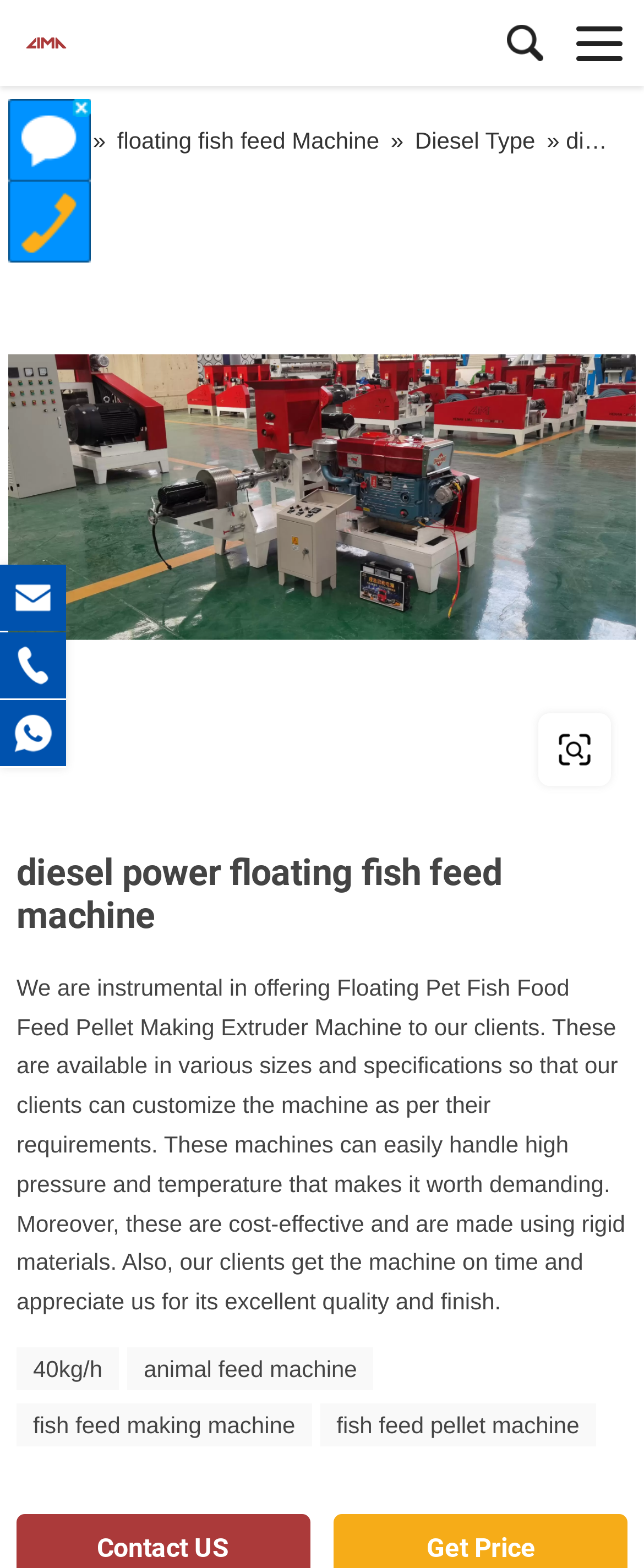Answer the question below in one word or phrase:
What is the company's name?

Henan lima machinery manufacture Co.,Ltd.